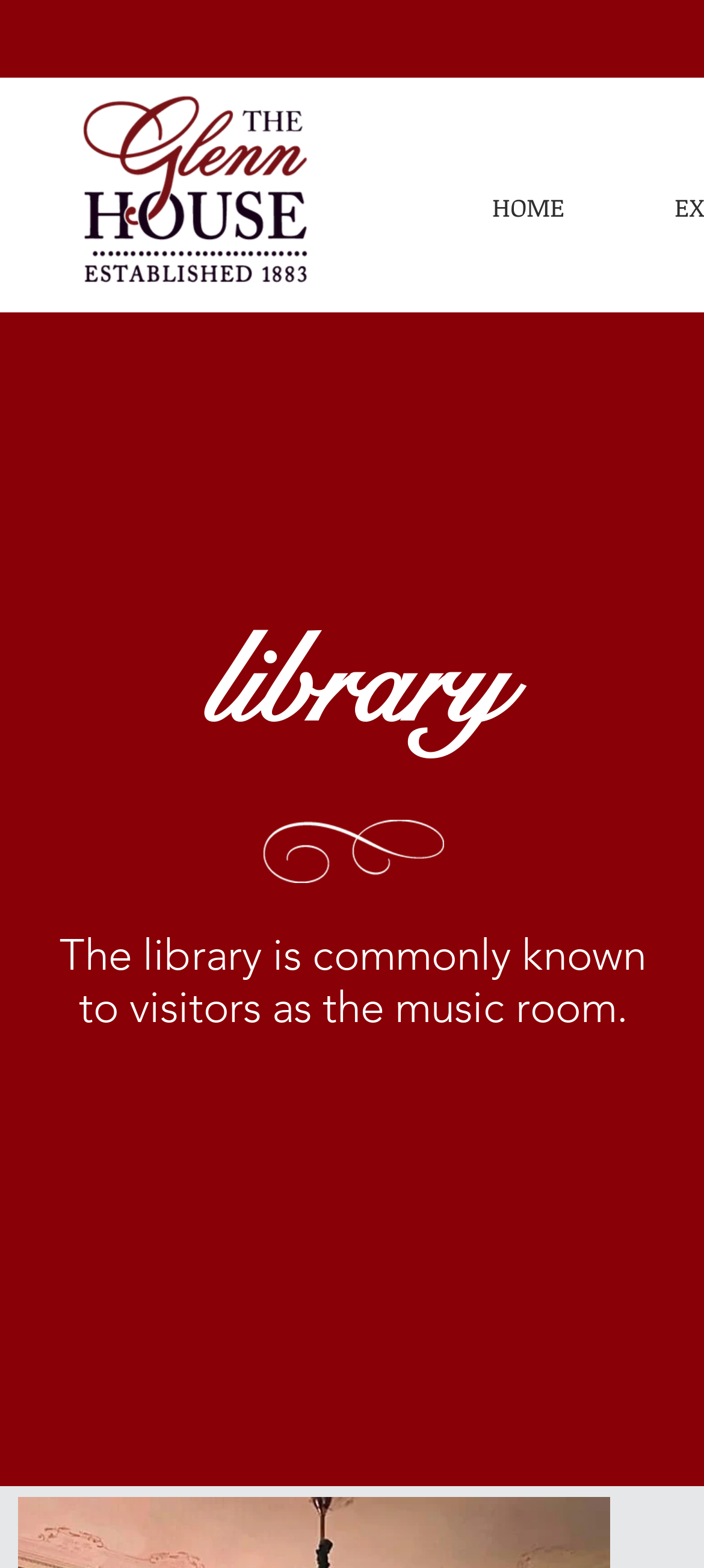How many links are present on the top?
Analyze the image and provide a thorough answer to the question.

I counted the links on the top of the webpage and found two links, one is the logo and the other is the 'HOME' link.